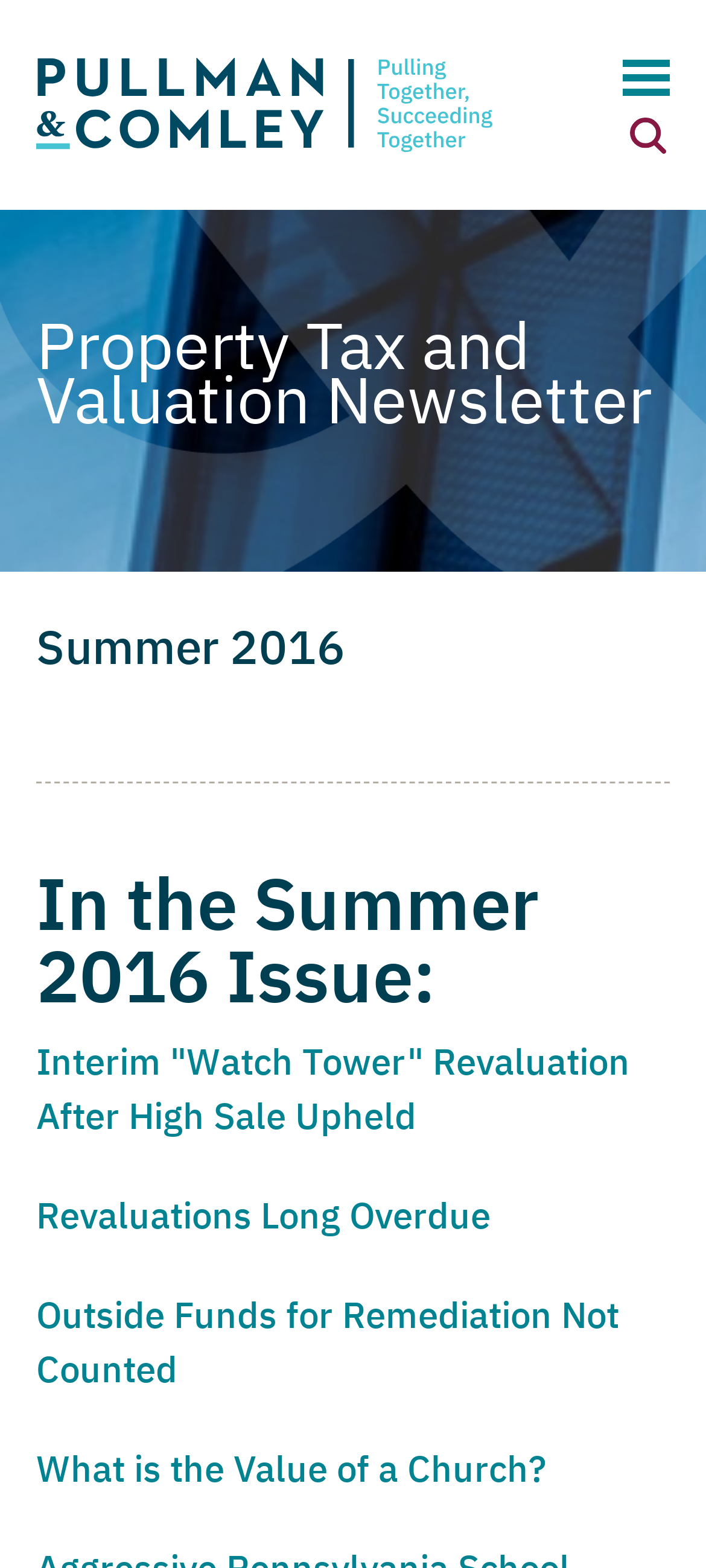Locate the bounding box coordinates of the element to click to perform the following action: 'visit Law Firm Alliance'. The coordinates should be given as four float values between 0 and 1, in the form of [left, top, right, bottom].

[0.179, 0.309, 0.5, 0.328]